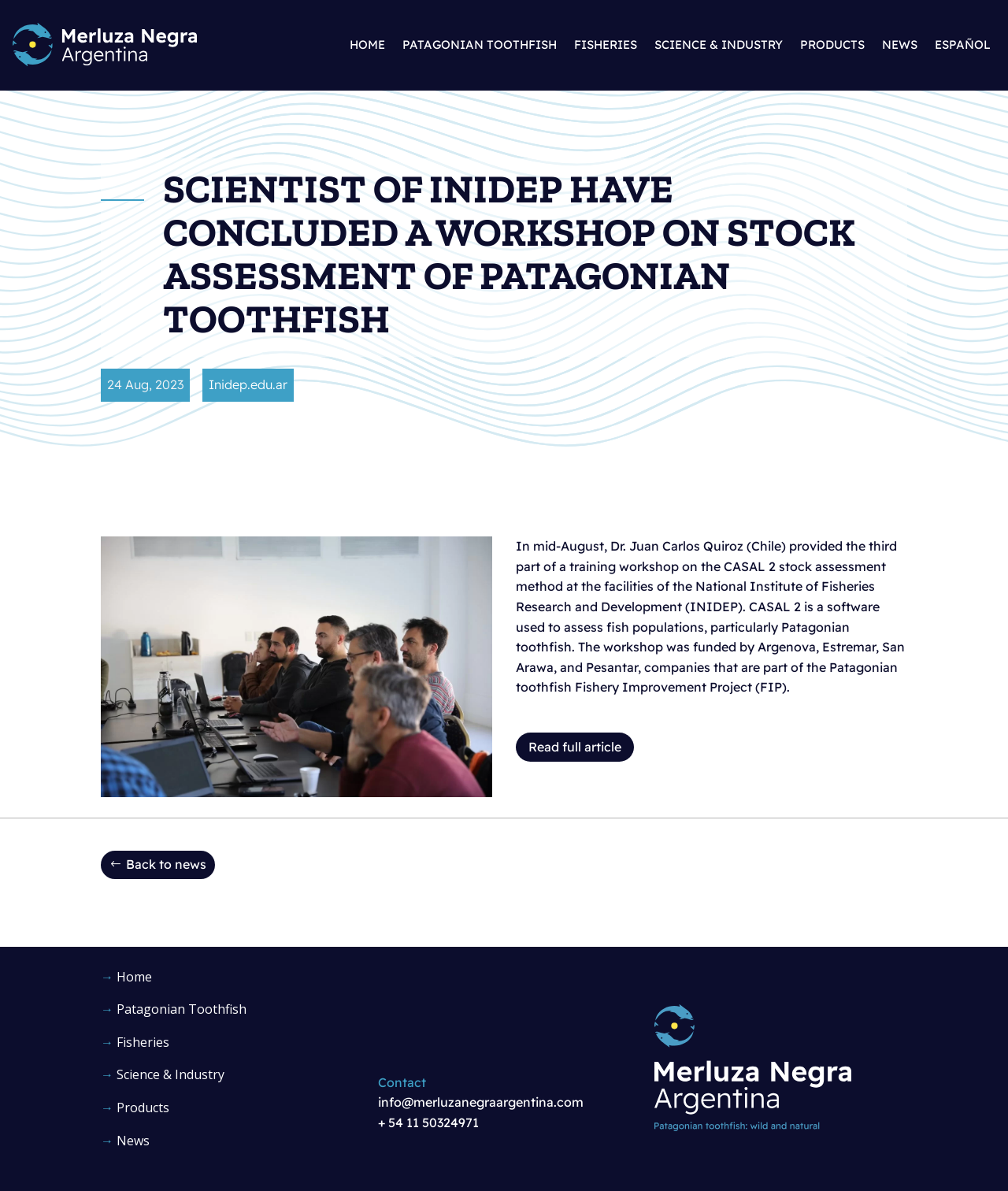Reply to the question with a single word or phrase:
How many companies funded the workshop?

4